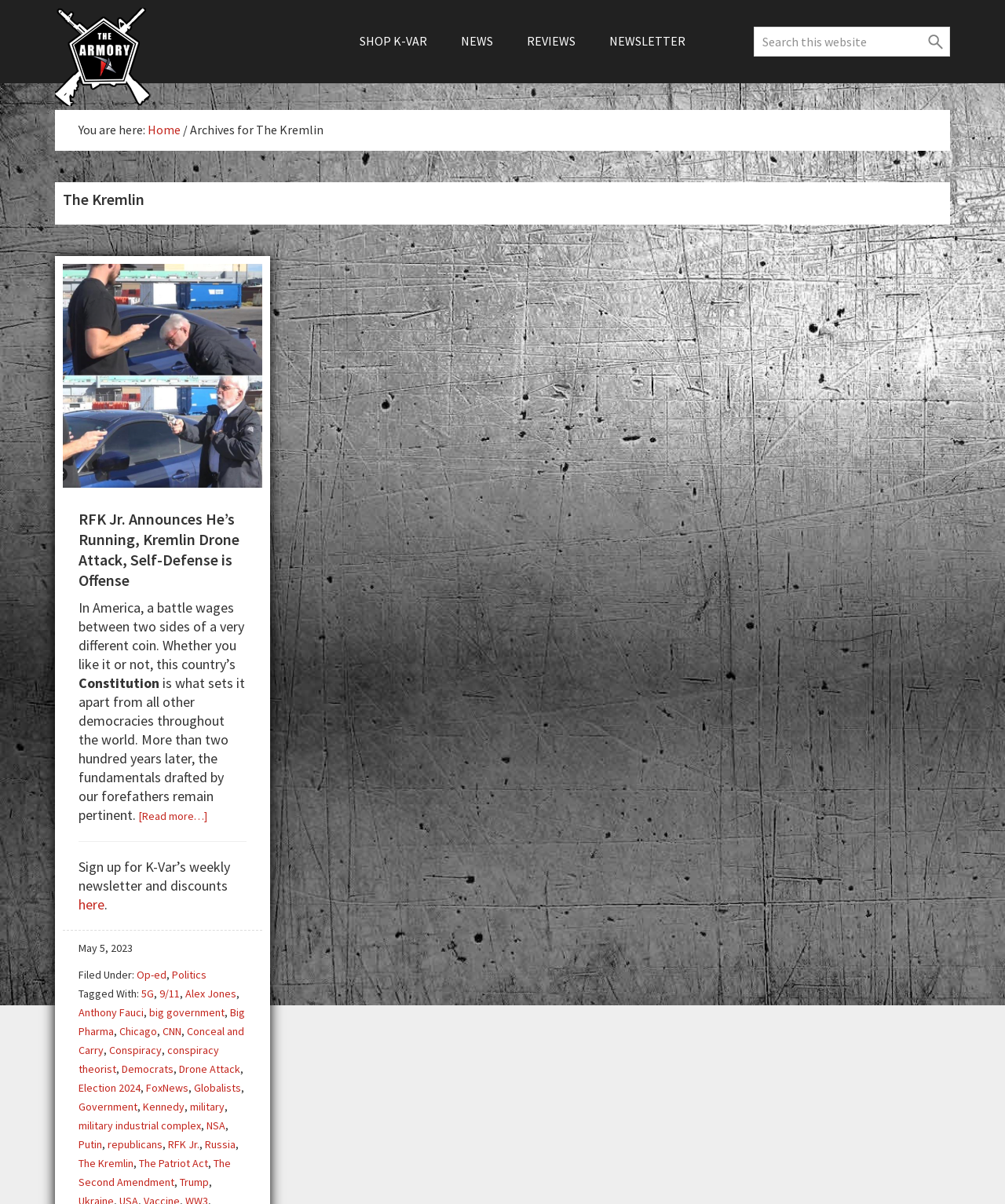Describe in detail what you see on the webpage.

The webpage is titled "The Kremlin Archives - The K-Var Armory" and appears to be a news or blog website. At the top, there are two links to skip to primary navigation and main content. Below that, there is a link to "The K-Var Armory" with an accompanying image. A brief description of the website, "The Largest Supplier of Firearms, Gun Parts, & Accessories Online", is displayed prominently.

The main navigation menu is located on the top right, with links to "SHOP K-VAR", "NEWS", "REVIEWS", and "NEWSLETTER". A search bar is also present, with a button to initiate the search.

Below the navigation menu, there is a breadcrumb trail indicating the current page's location, with links to "Home" and "Archives for The Kremlin". The main content area is dominated by a heading titled "The Kremlin", which appears to be a news article or blog post.

The article's title is "RFK Jr. Announces He’s Running, Kremlin Drone Attack, Self-Defense is Offense", and it features an image. The article's content is divided into several sections, with links to read more and a separator line dividing the sections. The article discusses the importance of the Constitution and the battle between two sides of a coin in America.

At the bottom of the article, there are links to sign up for the website's newsletter and discounts. The article's metadata, including the date "May 5, 2023", and tags such as "Op-ed", "Politics", "5G", and "RFK Jr.", are displayed below the main content.

Overall, the webpage appears to be a news or blog website focused on politics and firearms, with a prominent article and navigation menu.